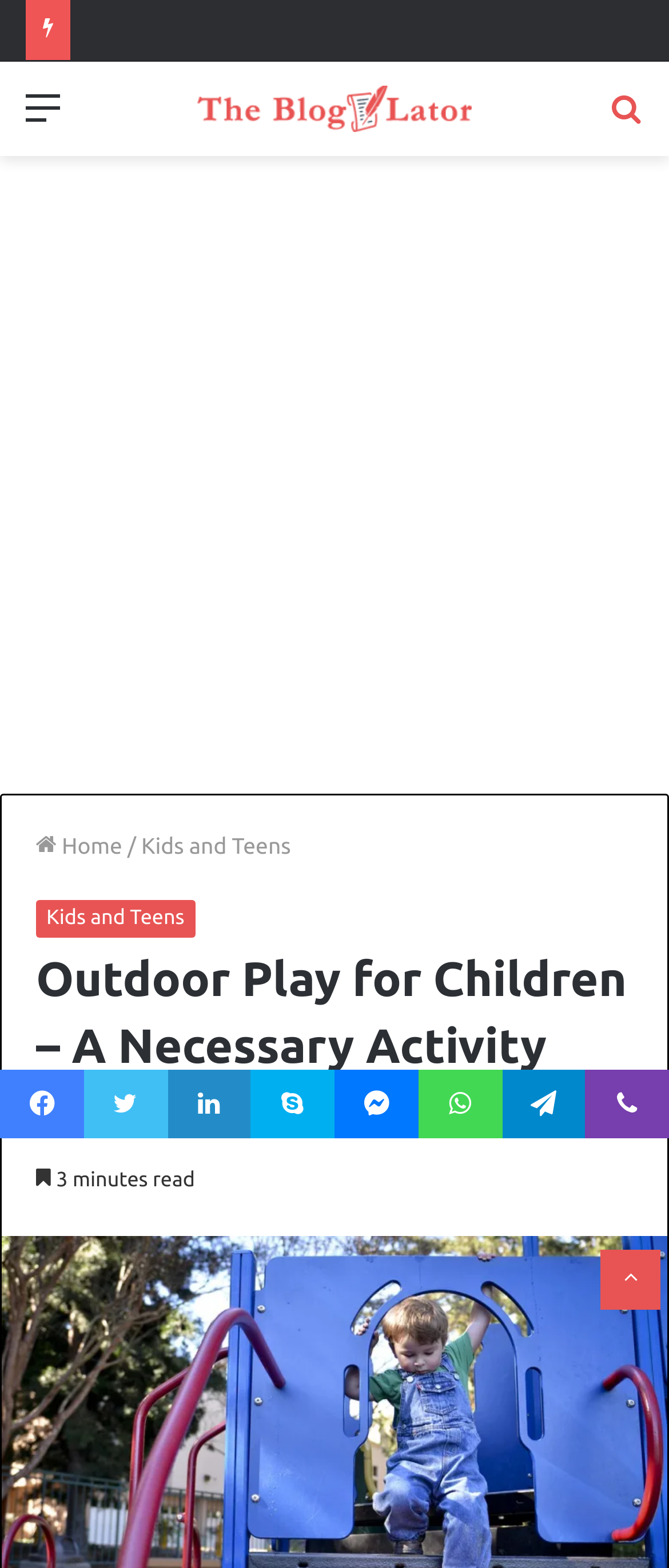Locate the bounding box for the described UI element: "Back to top button". Ensure the coordinates are four float numbers between 0 and 1, formatted as [left, top, right, bottom].

[0.897, 0.797, 0.987, 0.835]